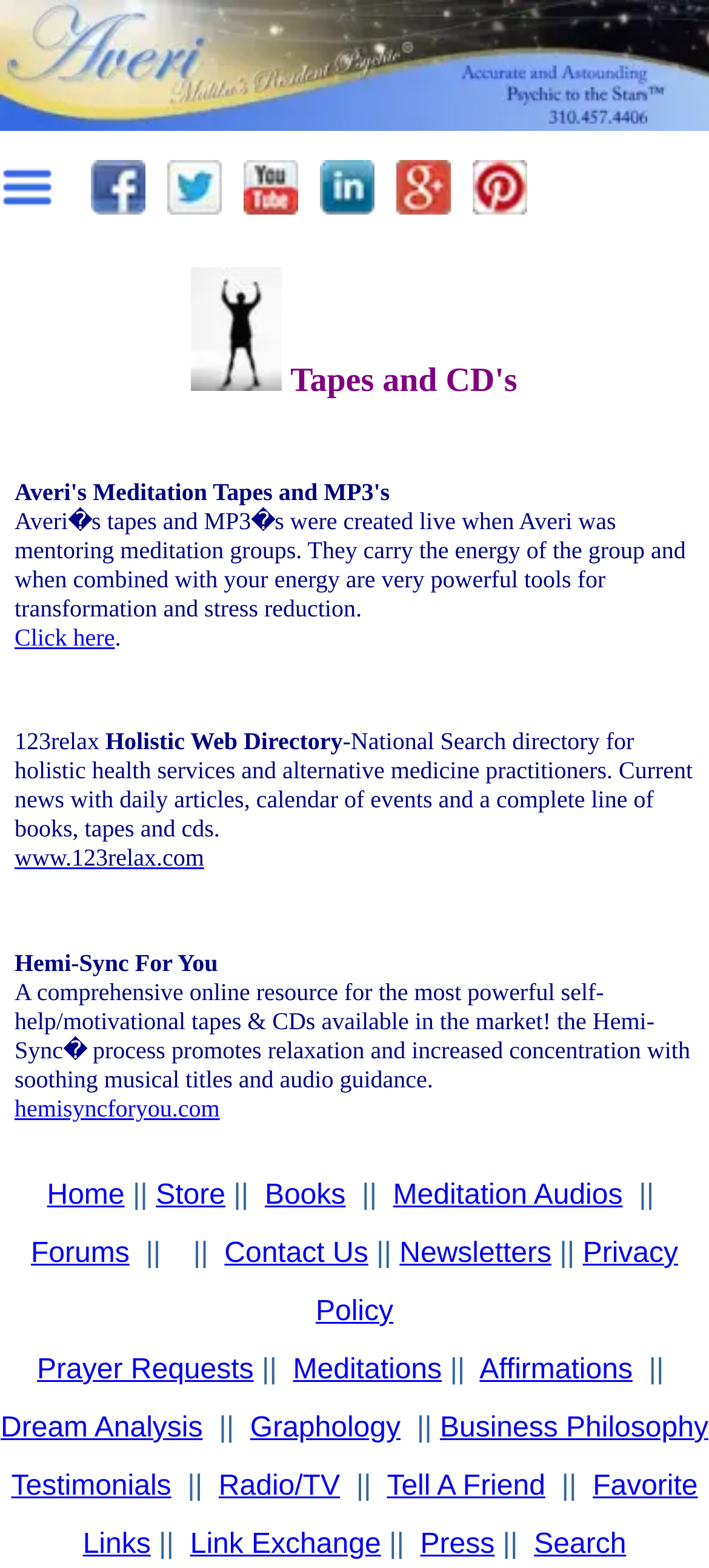Determine the coordinates of the bounding box that should be clicked to complete the instruction: "Click to navigate". The coordinates should be represented by four float numbers between 0 and 1: [left, top, right, bottom].

[0.0, 0.122, 0.077, 0.141]